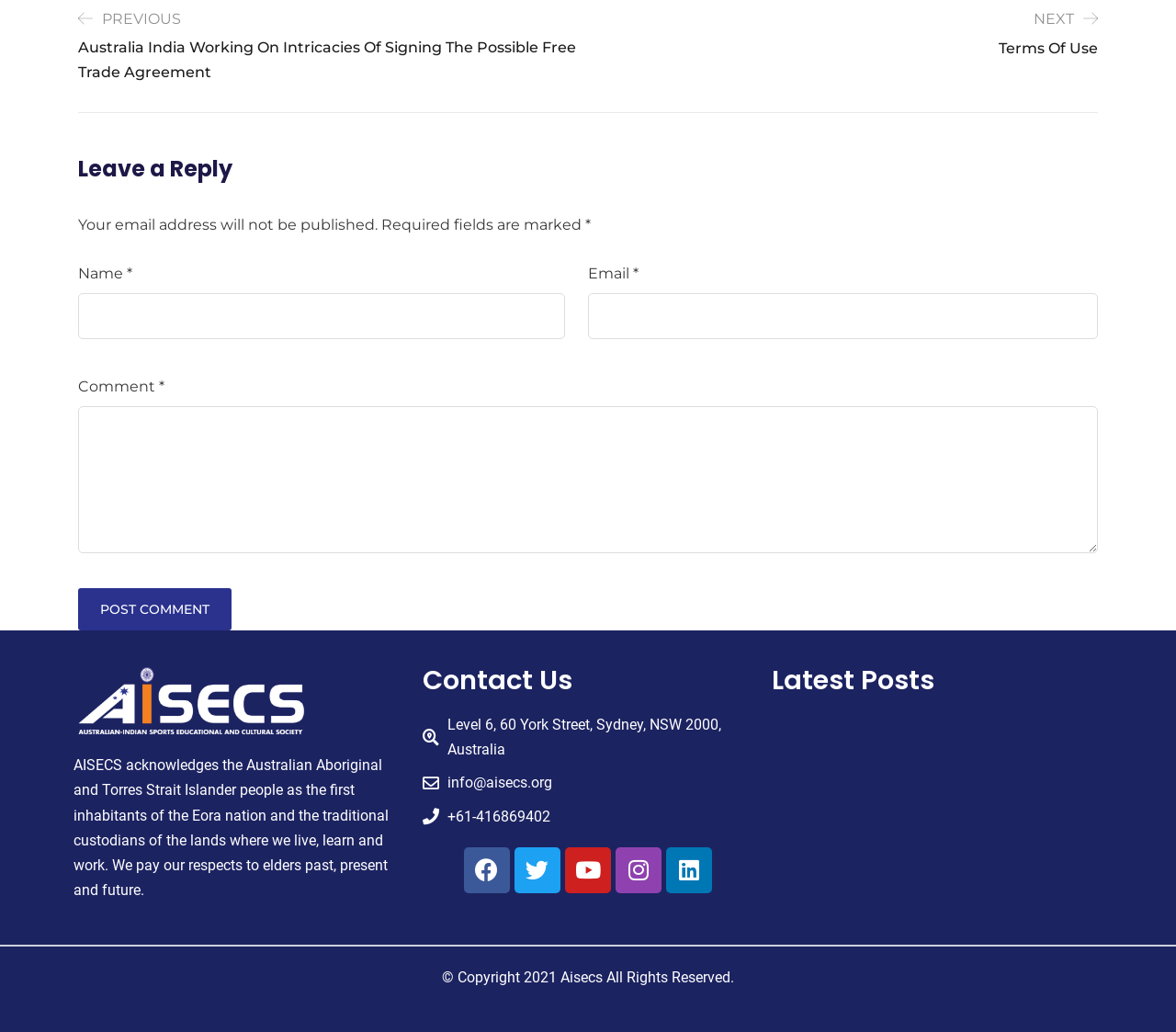Identify the bounding box coordinates for the region of the element that should be clicked to carry out the instruction: "login to the system". The bounding box coordinates should be four float numbers between 0 and 1, i.e., [left, top, right, bottom].

None